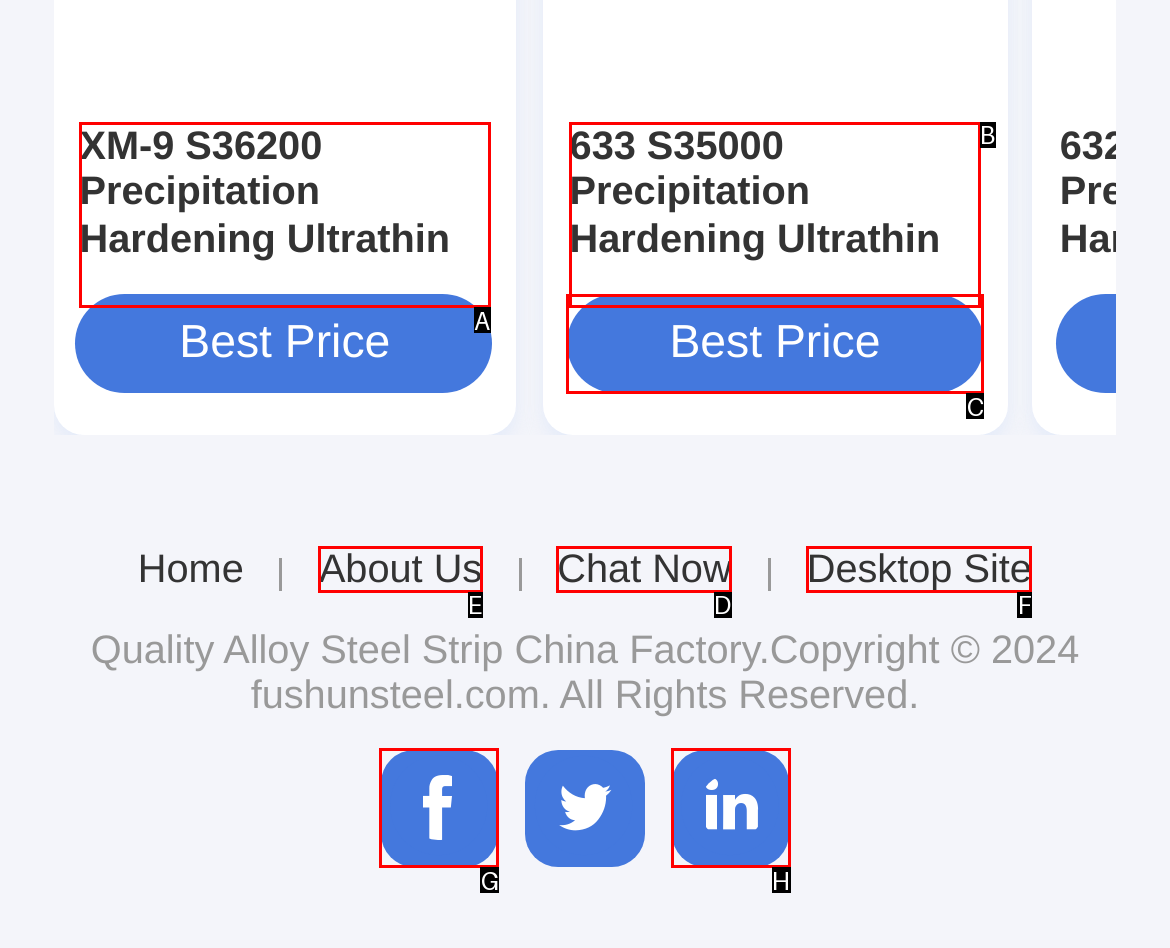Identify the letter of the UI element you should interact with to perform the task: Chat with us
Reply with the appropriate letter of the option.

D